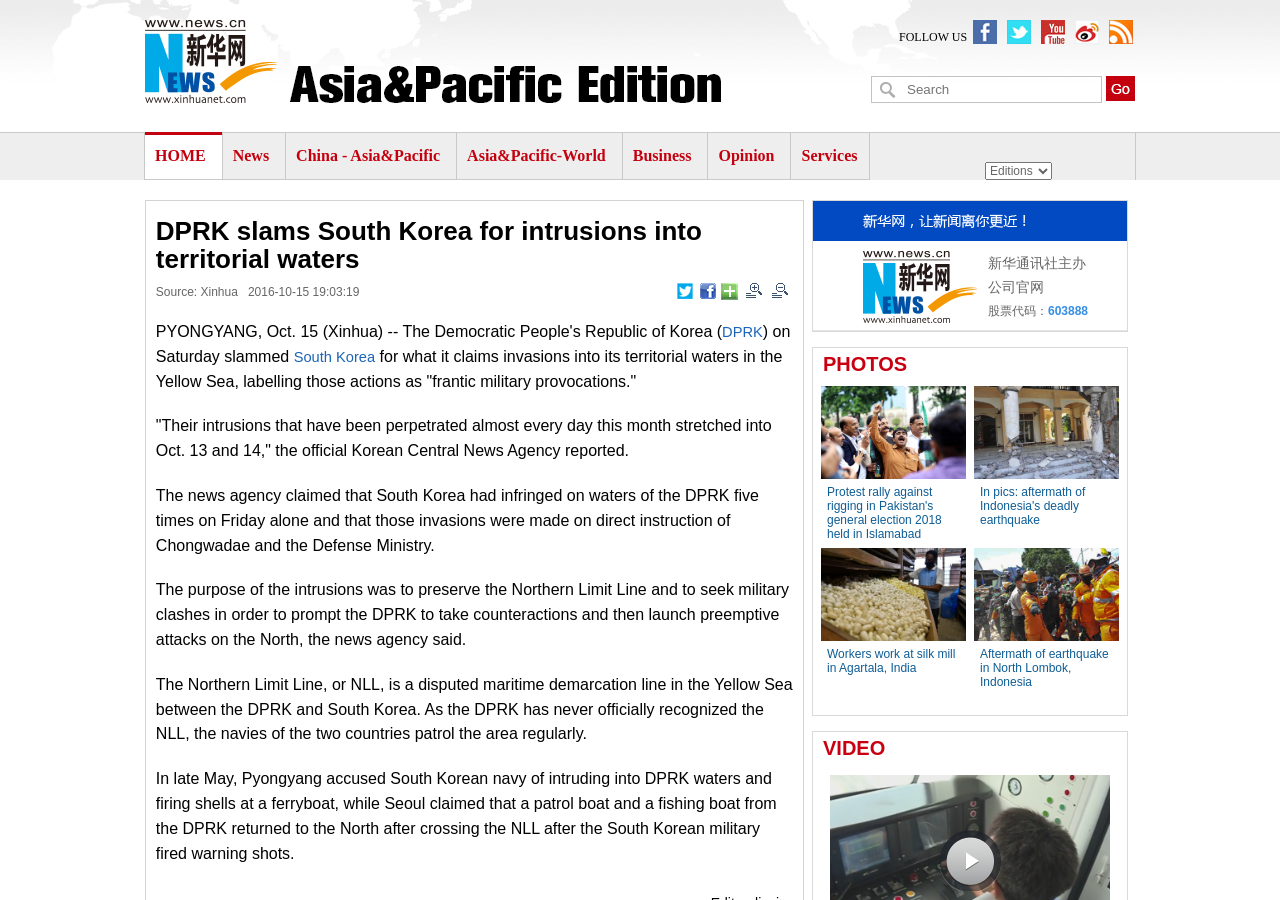Locate the bounding box coordinates of the element you need to click to accomplish the task described by this instruction: "Search for news".

[0.704, 0.086, 0.86, 0.113]